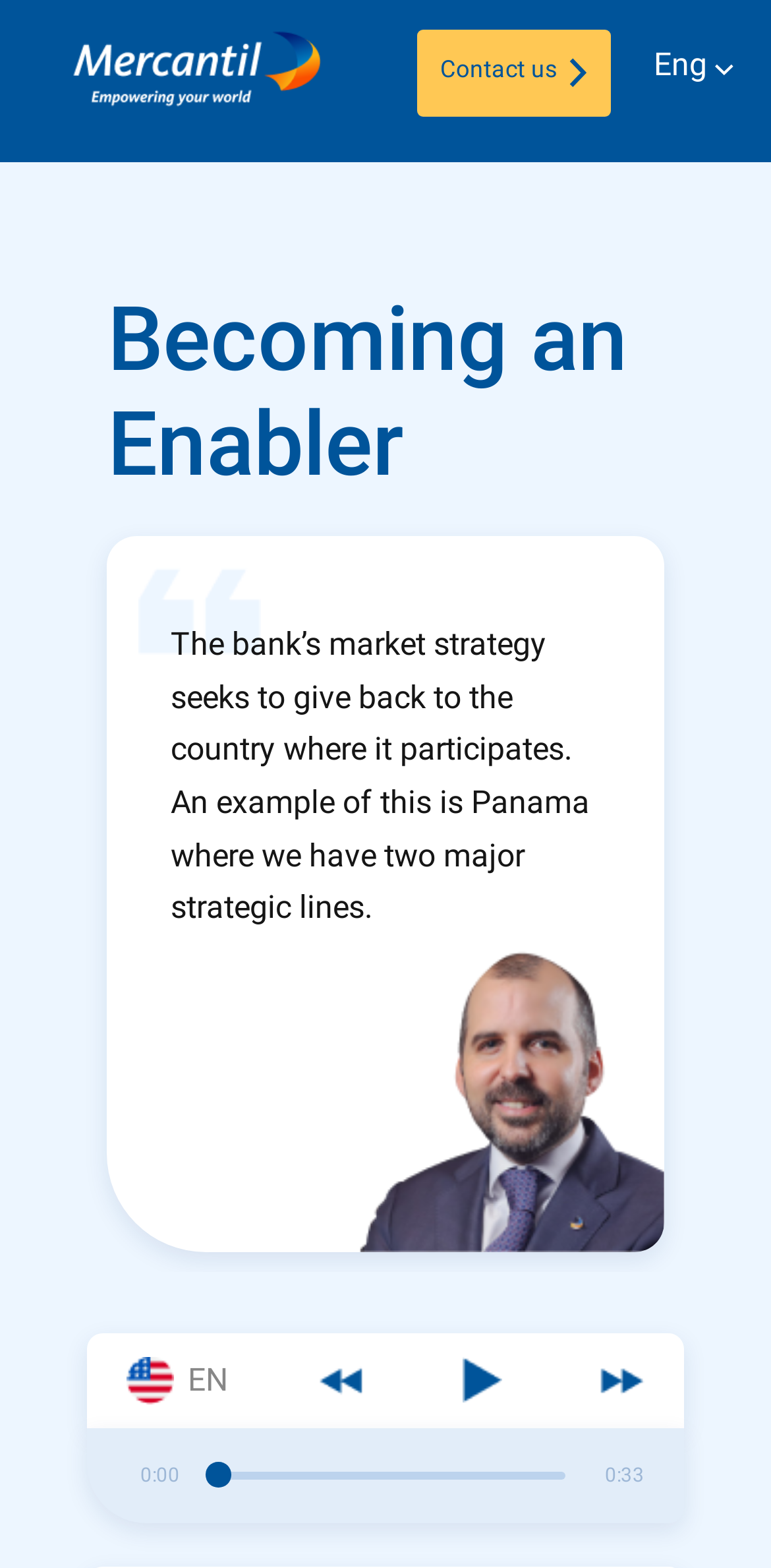What is the language of the webpage?
Deliver a detailed and extensive answer to the question.

I inferred this from the 'Eng' button and the 'EN' static text, which suggests that the webpage is currently in English and provides an option to switch languages.